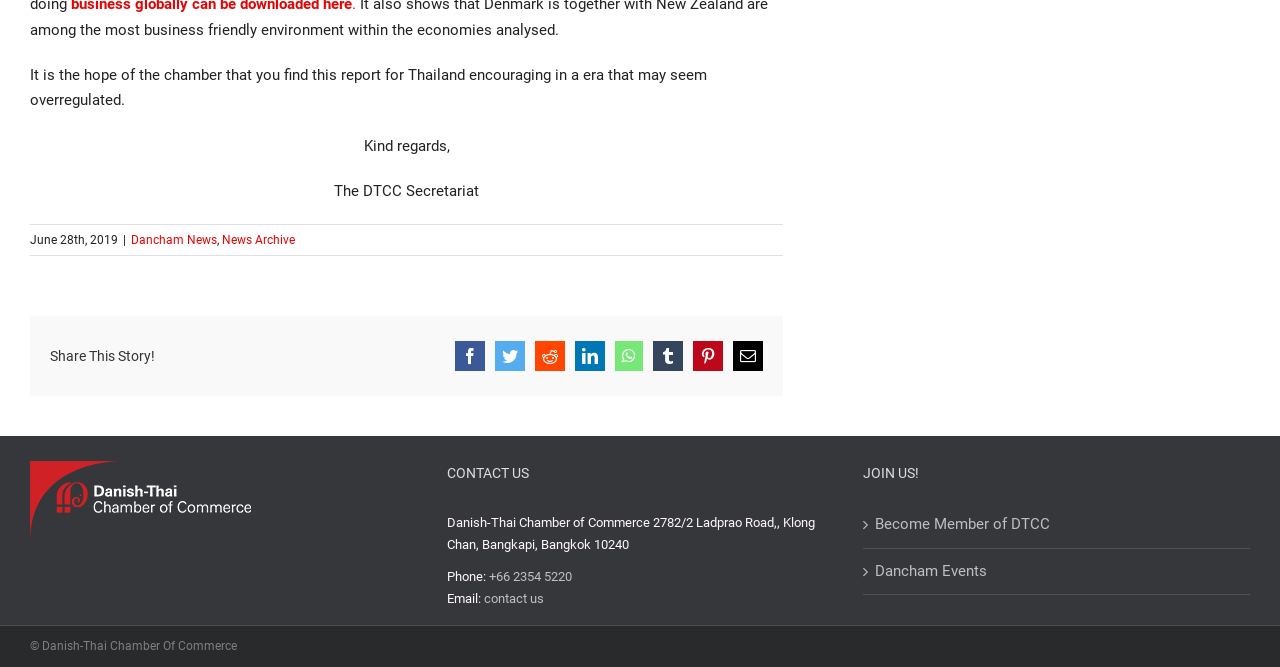Determine the bounding box coordinates for the HTML element described here: "Collections".

None